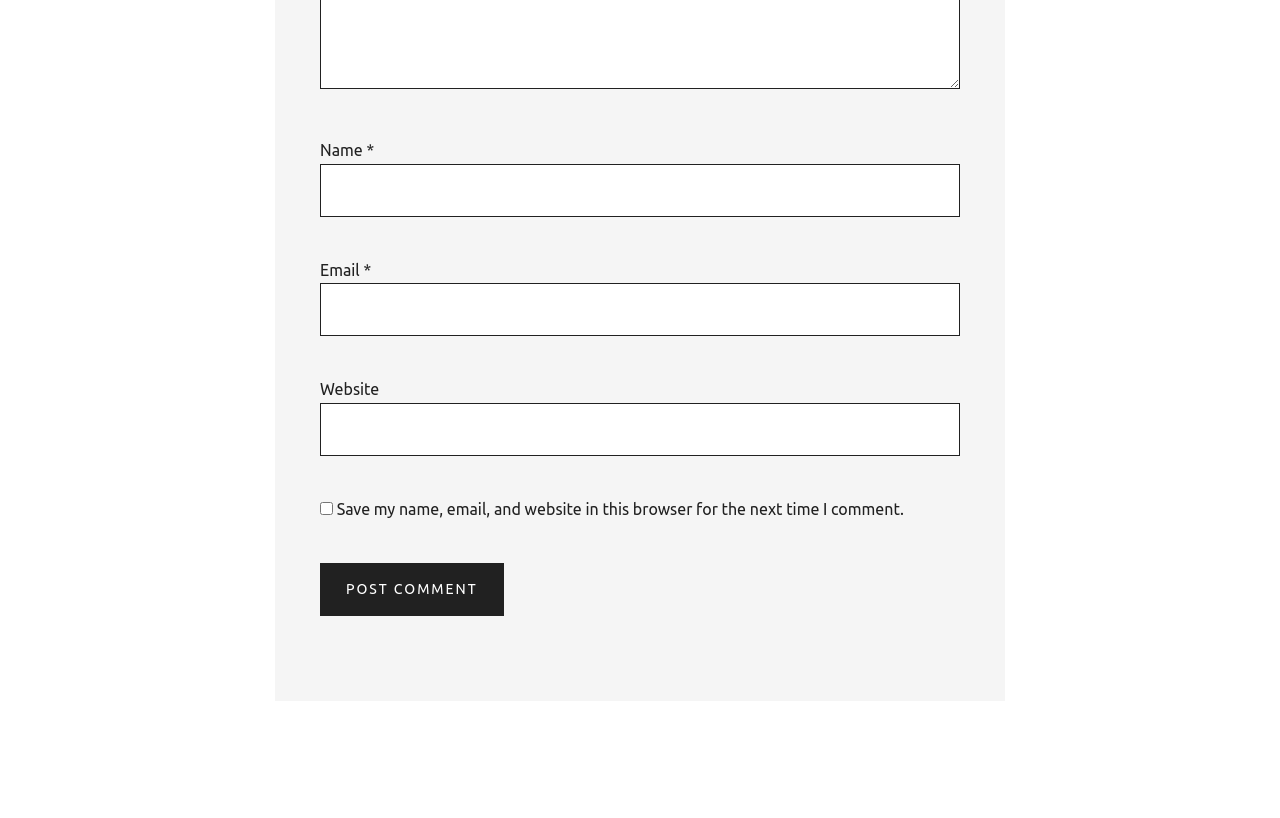Refer to the element description parent_node: Email * aria-describedby="email-notes" name="email" and identify the corresponding bounding box in the screenshot. Format the coordinates as (top-left x, top-left y, bottom-right x, bottom-right y) with values in the range of 0 to 1.

[0.25, 0.346, 0.75, 0.411]